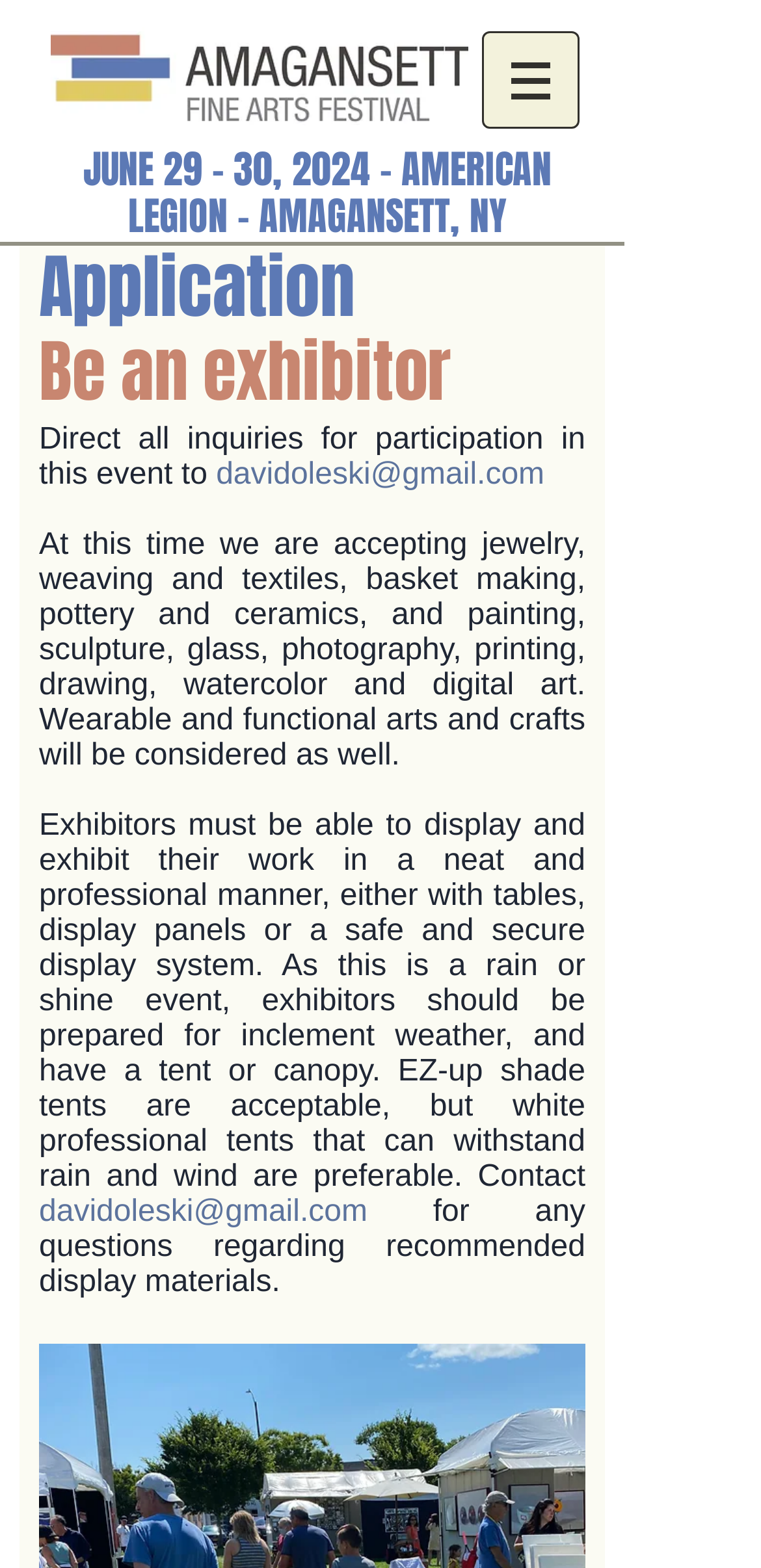Provide a brief response to the question below using one word or phrase:
What types of art are accepted?

Various art forms